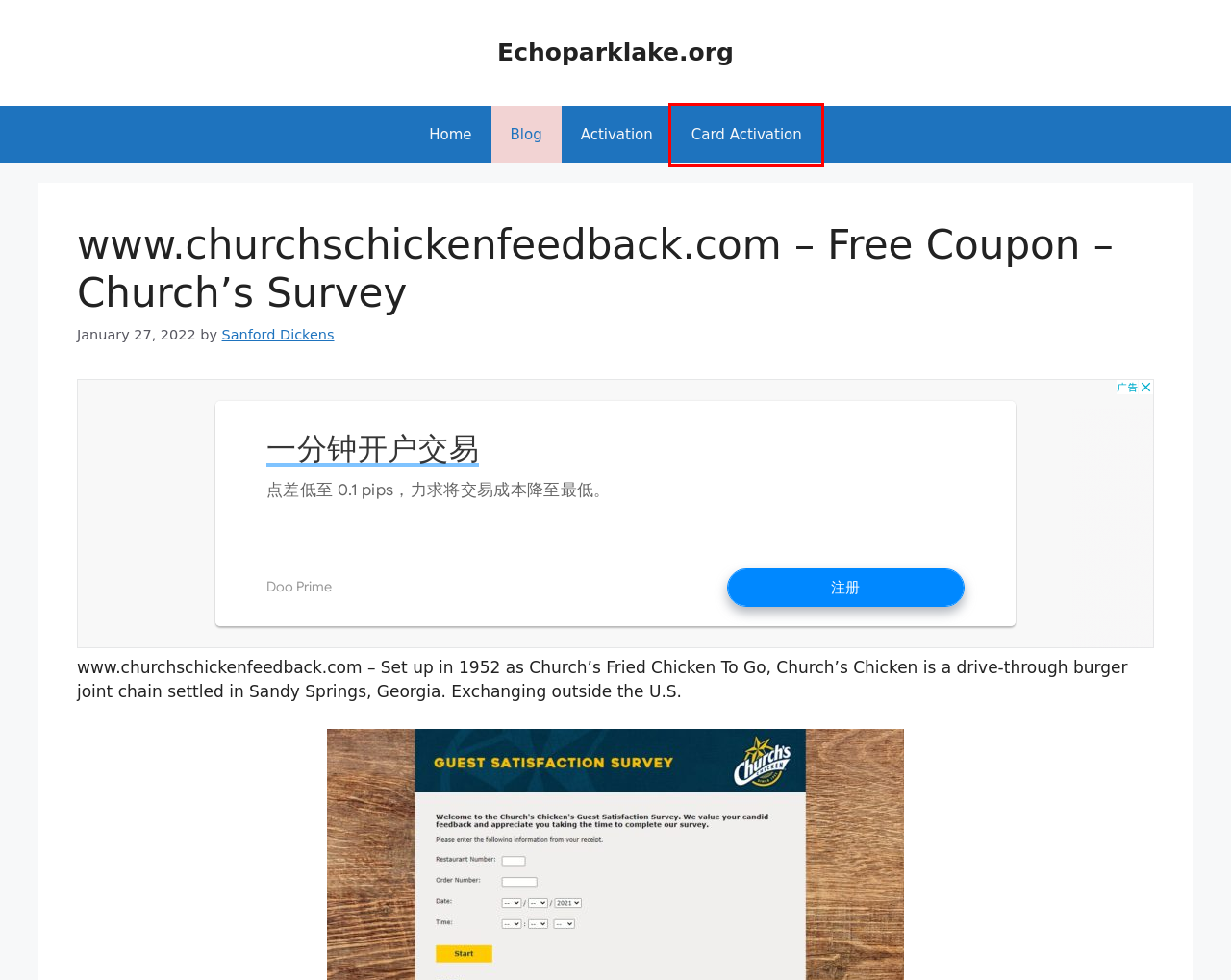Look at the screenshot of a webpage with a red bounding box and select the webpage description that best corresponds to the new page after clicking the element in the red box. Here are the options:
A. Blog - Echoparklake.org
B. Card Activation - Echoparklake.org
C. Home - Echoparklake.org
D. www.tellcdntire.com - Win $1000 Gift Card - Take Canadian Tire Survey
E. Echoparklake.org - Echoparklake.org
F. www.tellanf.com - Win $50 Off Coupon - Abercrombie And Fitch Survey
G. Albertsonsmarket.com/survey - Win Gift Card - Albertsons Survey
H. Activation - Echoparklake.org

B